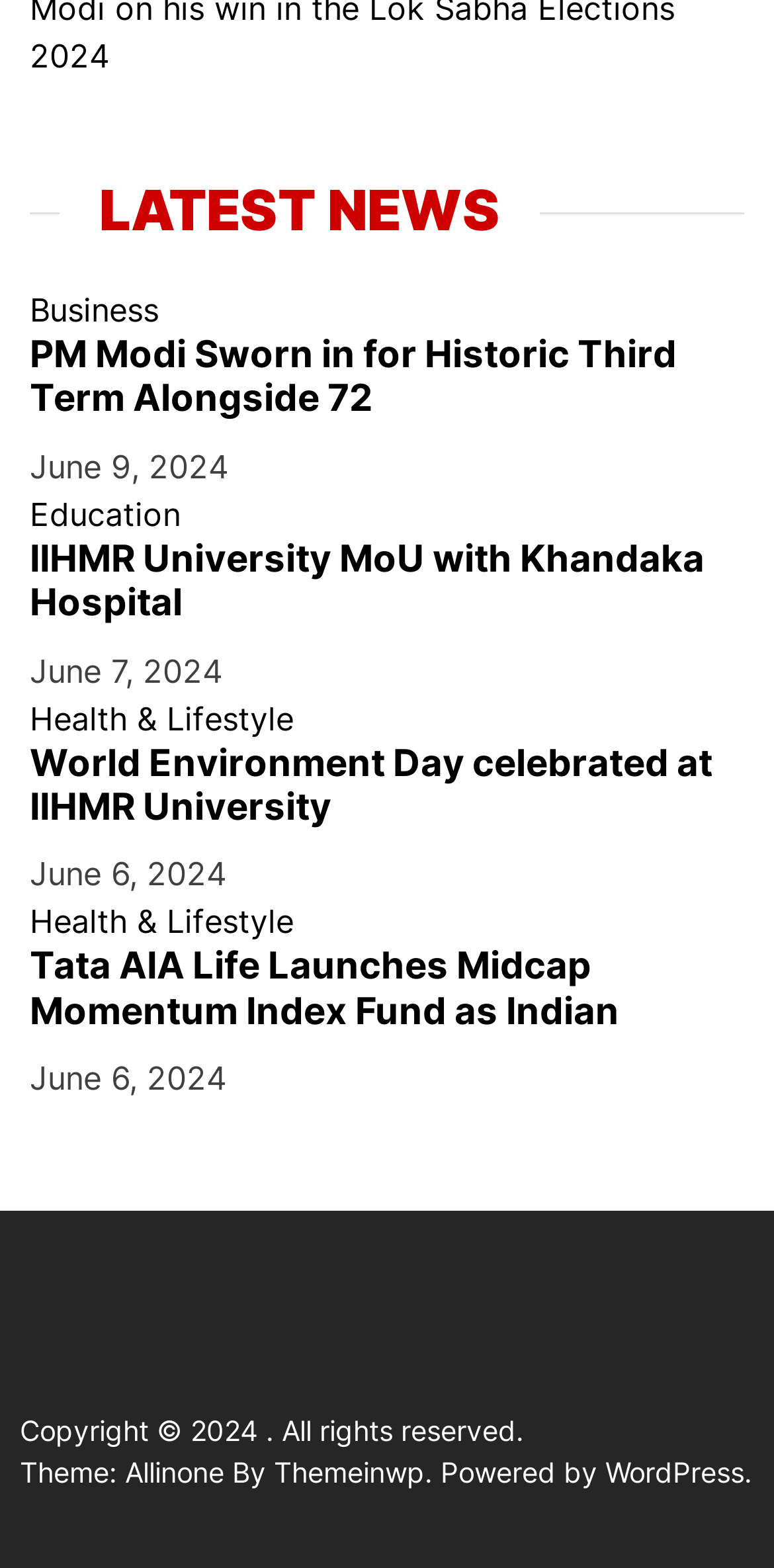Using the given description, provide the bounding box coordinates formatted as (top-left x, top-left y, bottom-right x, bottom-right y), with all values being floating point numbers between 0 and 1. Description: Education

[0.038, 0.315, 0.233, 0.34]